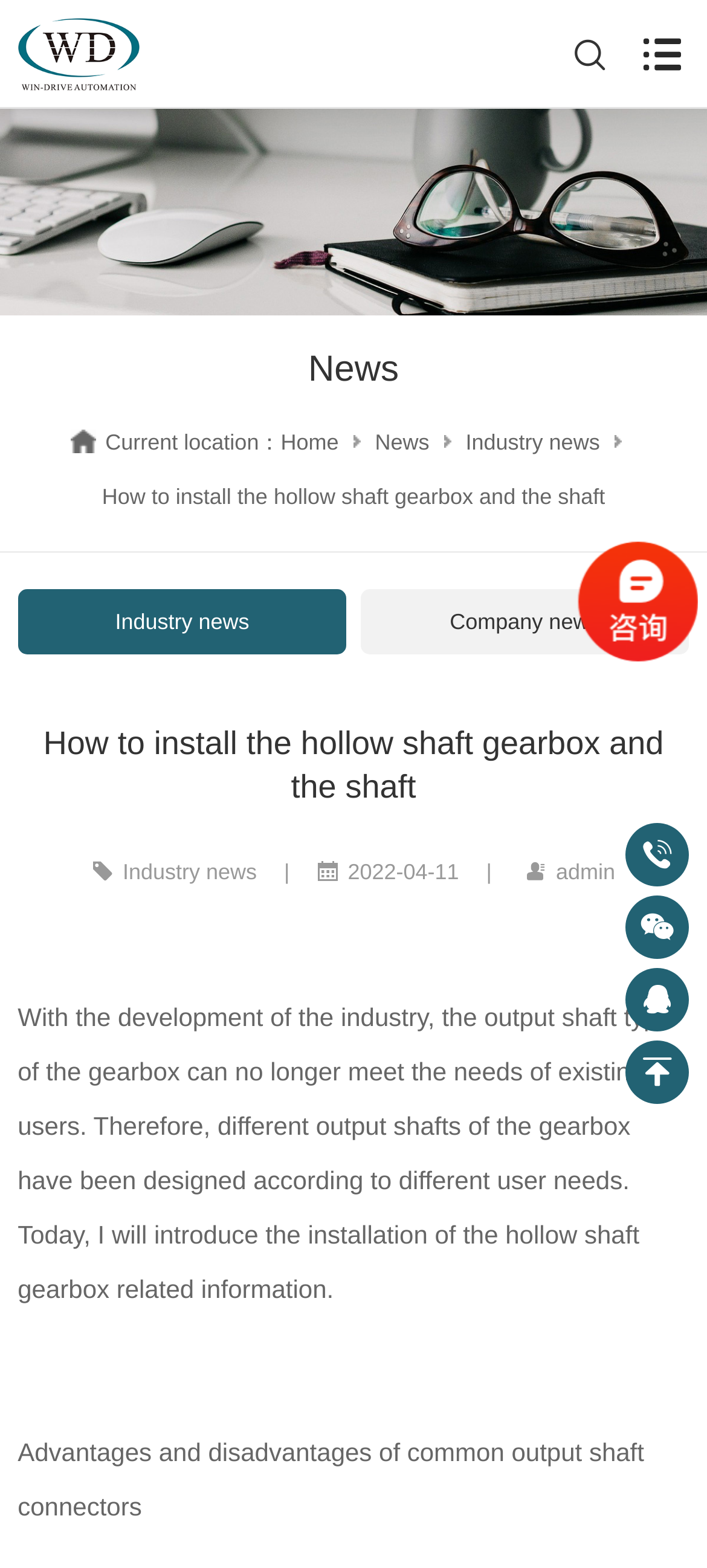What is the current location?
Respond with a short answer, either a single word or a phrase, based on the image.

Home